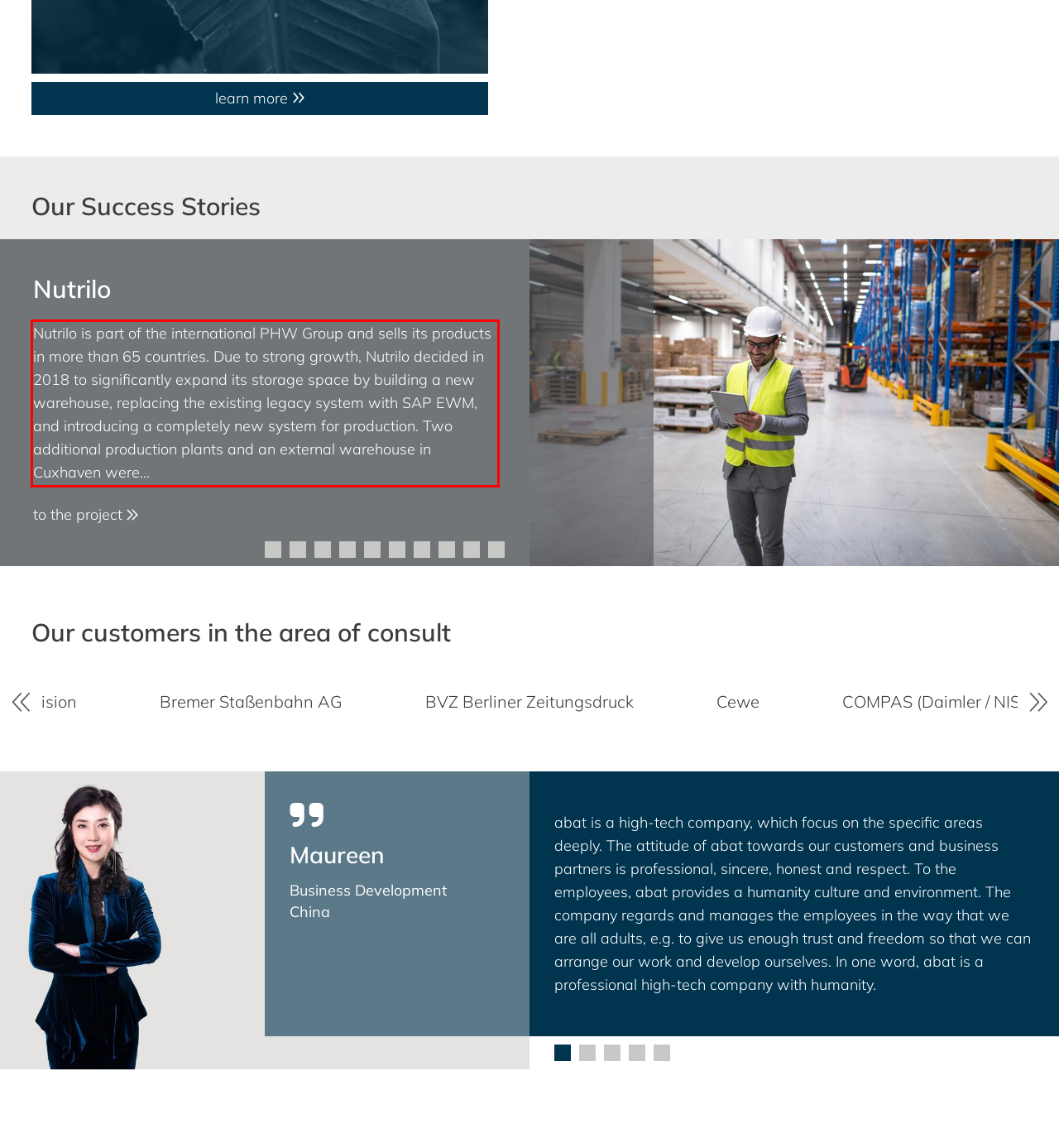Given a screenshot of a webpage with a red bounding box, please identify and retrieve the text inside the red rectangle.

Nutrilo is part of the international PHW Group and sells its products in more than 65 countries. Due to strong growth, Nutrilo decided in 2018 to significantly expand its storage space by building a new warehouse, replacing the existing legacy system with SAP EWM, and introducing a completely new system for production. Two additional production plants and an external warehouse in Cuxhaven were…